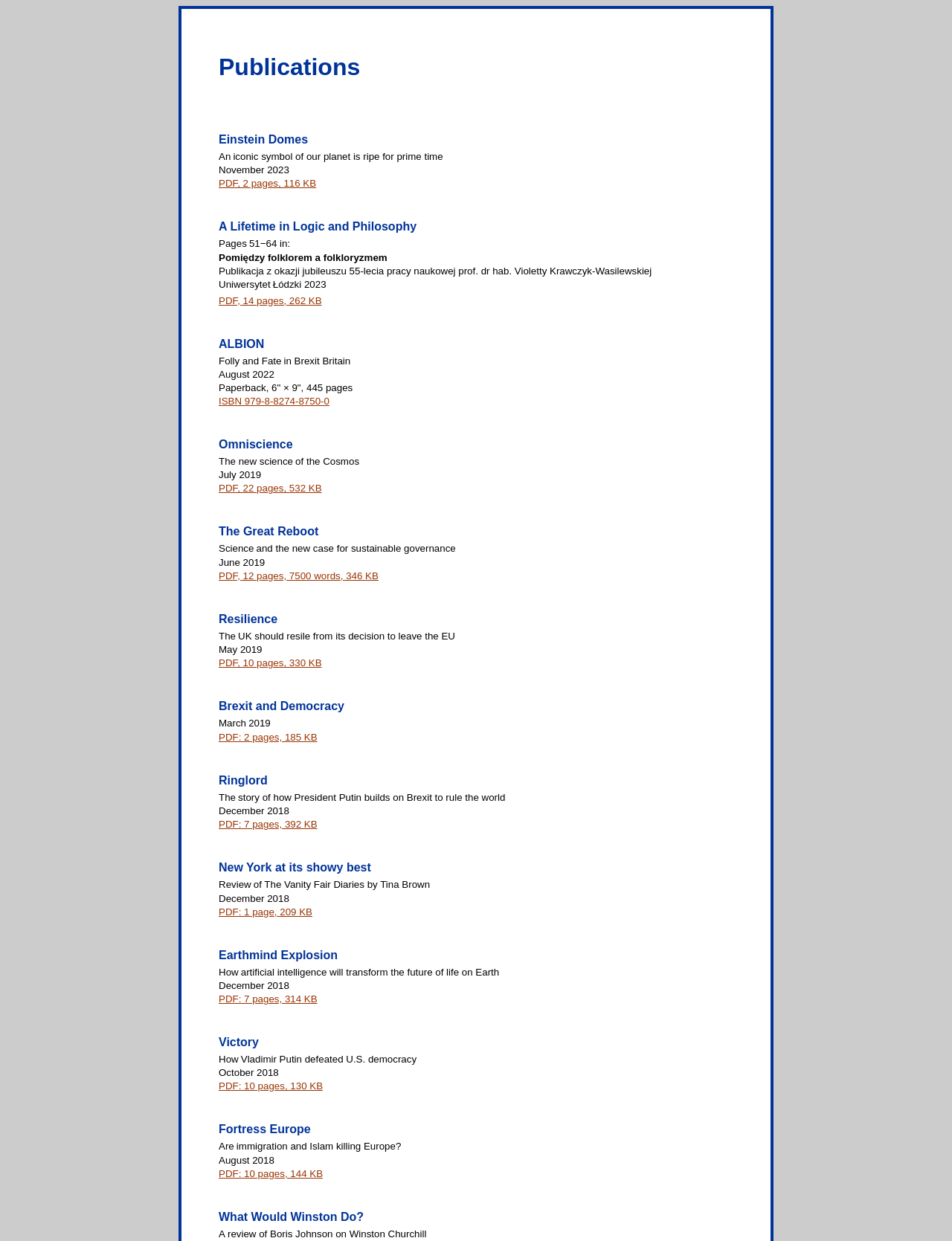Answer the question using only one word or a concise phrase: What is the file size of the PDF for the publication 'Brexit and Democracy'?

330 KB